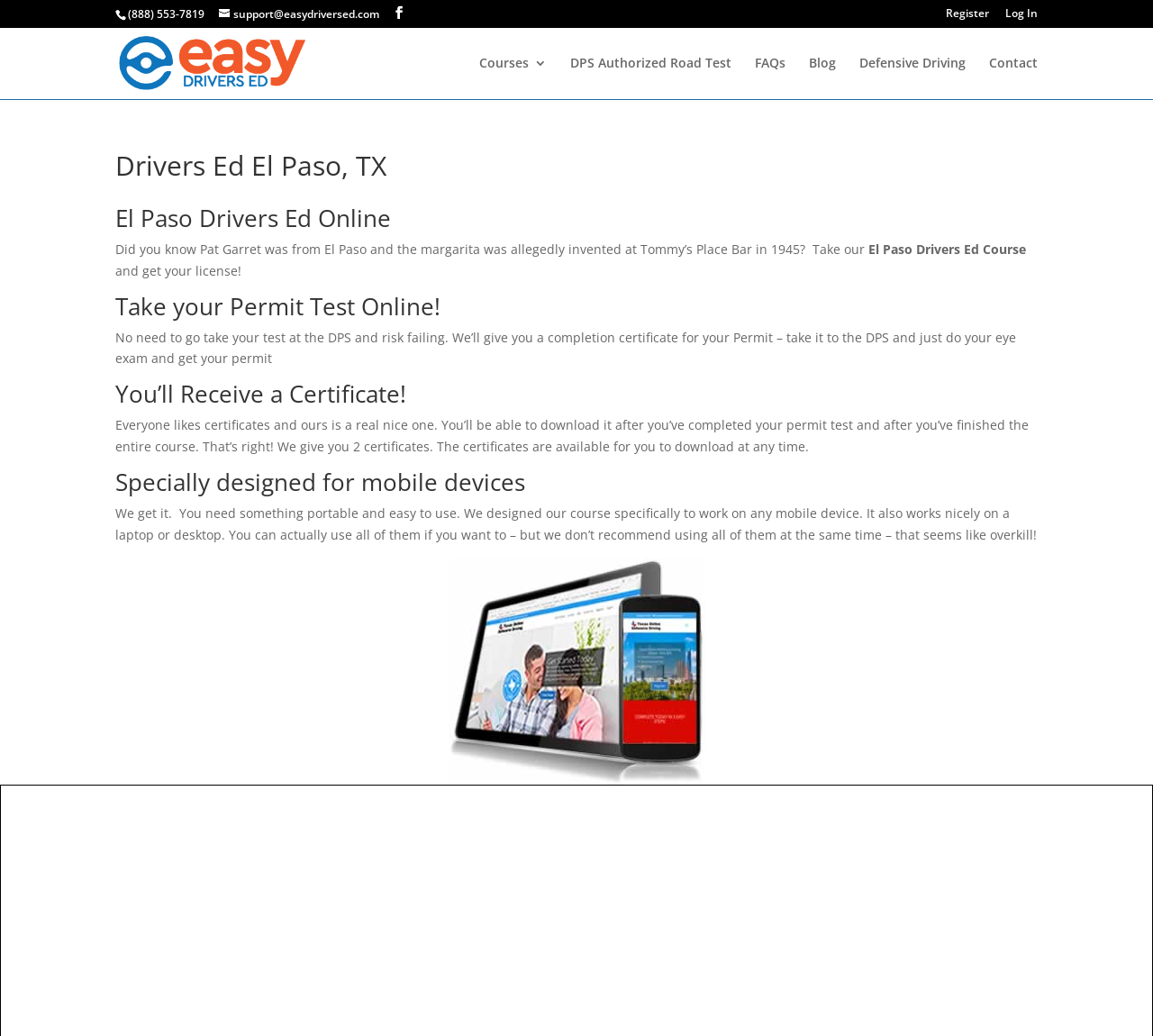How many certificates are provided after completing the course?
Please provide a single word or phrase based on the screenshot.

2